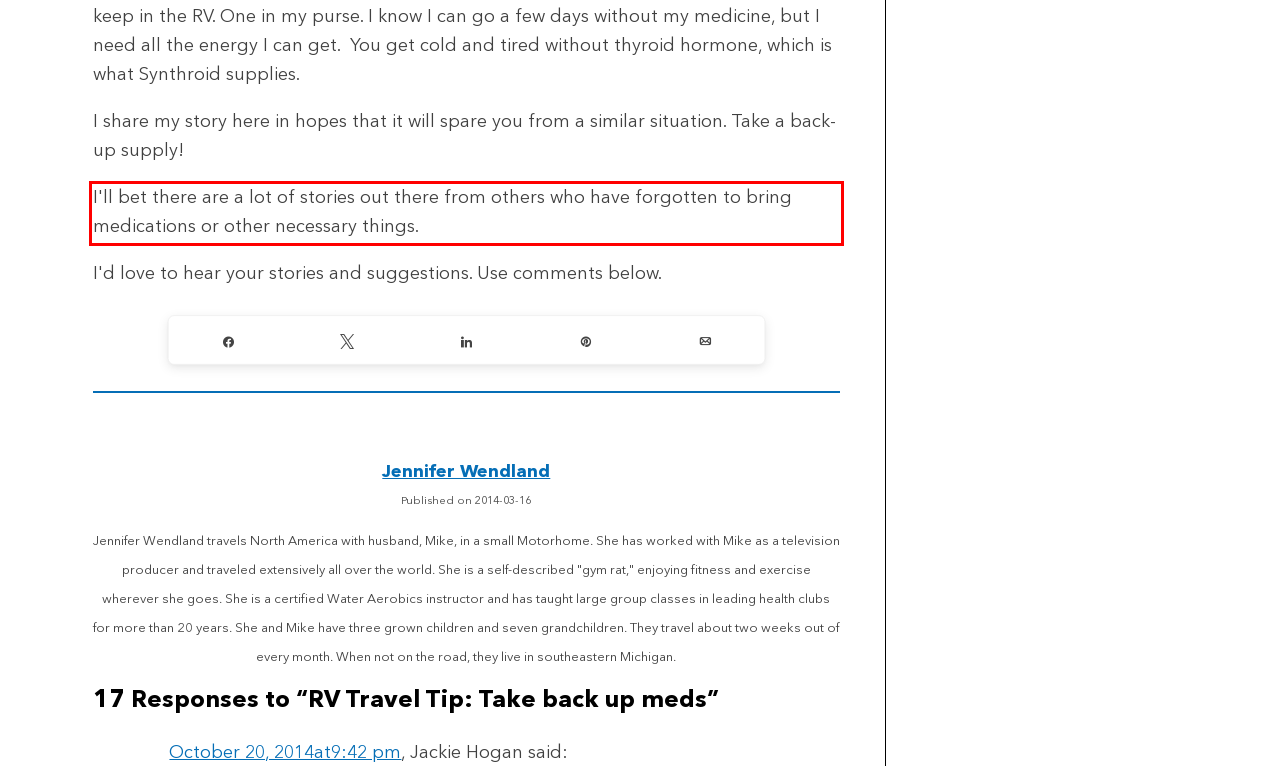You are provided with a screenshot of a webpage containing a red bounding box. Please extract the text enclosed by this red bounding box.

I'll bet there are a lot of stories out there from others who have forgotten to bring medications or other necessary things.